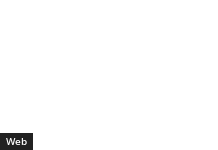Generate a detailed caption that describes the image.

The image is associated with the article titled "Why Mobile Responsive Web Design is Important for Your Ecommerce Website." Positioned prominently in the footer section of the page, this visual element serves as a visual enhancement, complementing the content that emphasizes the significance of mobile responsiveness in modern e-commerce. The article likely discusses various aspects of web design that cater to mobile users, which is critical for enhancing user experience, increasing engagement, and optimizing sales on digital platforms. The text below the image simply states "Web," possibly indicating the article's category or relevant topic area, aimed at guiding readers to explore more related content. Overall, this image encapsulates the theme of responsive web design tailored for e-commerce success.